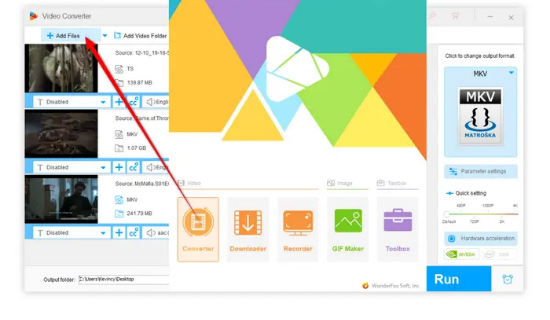What is the current output format selected?
Please provide a single word or phrase as your answer based on the image.

MKV